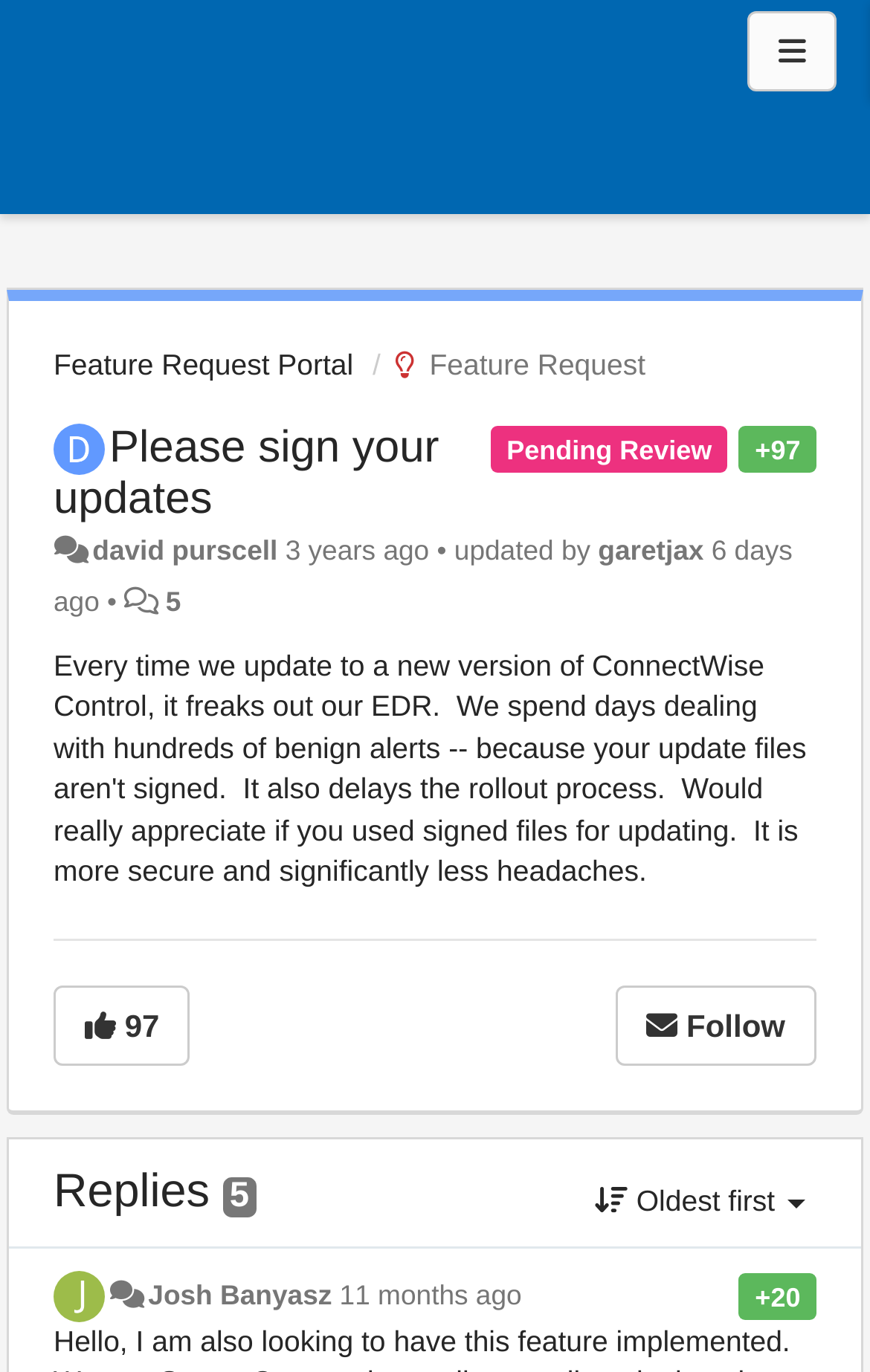Locate the UI element described by david purscell and provide its bounding box coordinates. Use the format (top-left x, top-left y, bottom-right x, bottom-right y) with all values as floating point numbers between 0 and 1.

[0.106, 0.389, 0.319, 0.412]